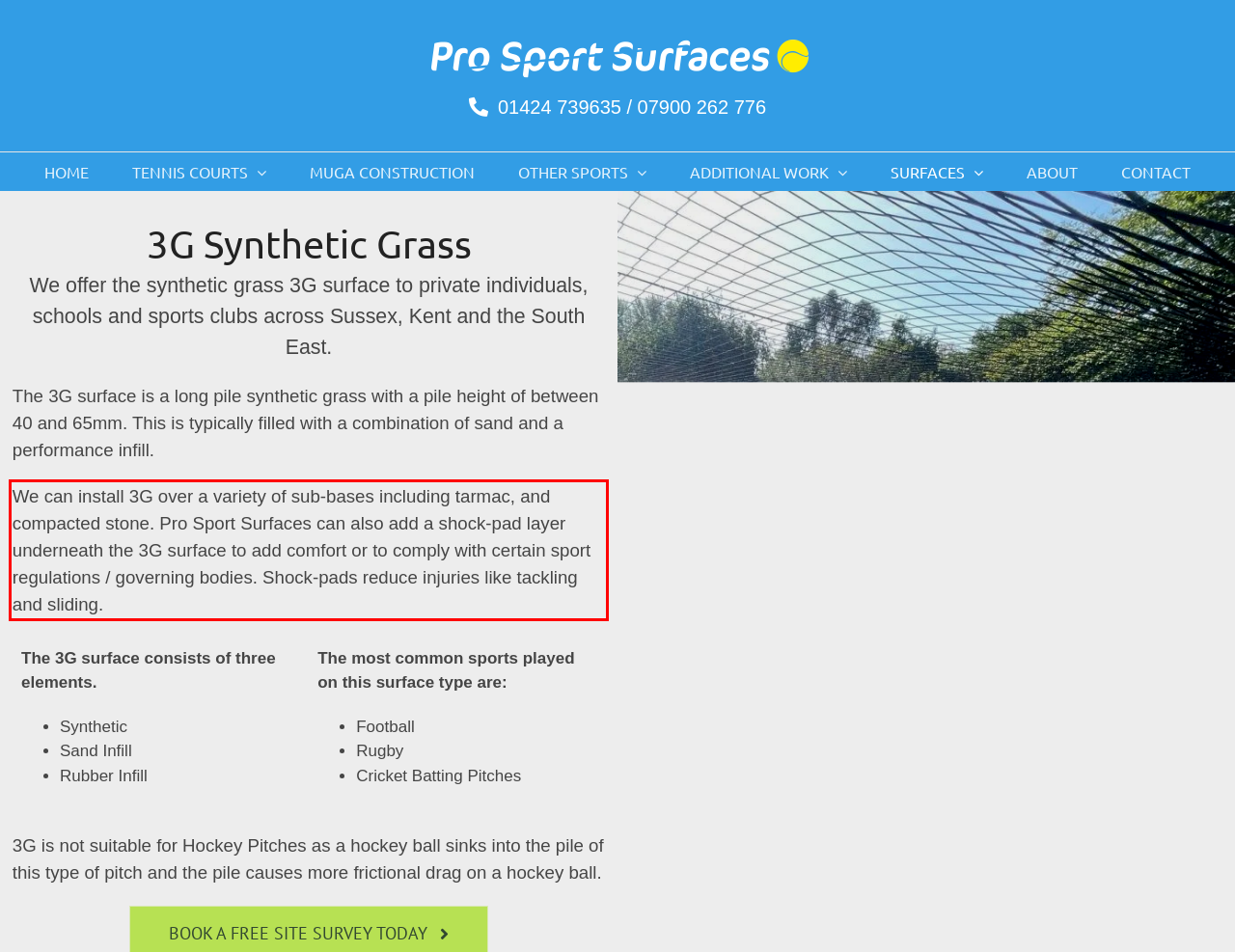Please use OCR to extract the text content from the red bounding box in the provided webpage screenshot.

We can install 3G over a variety of sub-bases including tarmac, and compacted stone. Pro Sport Surfaces can also add a shock-pad layer underneath the 3G surface to add comfort or to comply with certain sport regulations / governing bodies. Shock-pads reduce injuries like tackling and sliding.